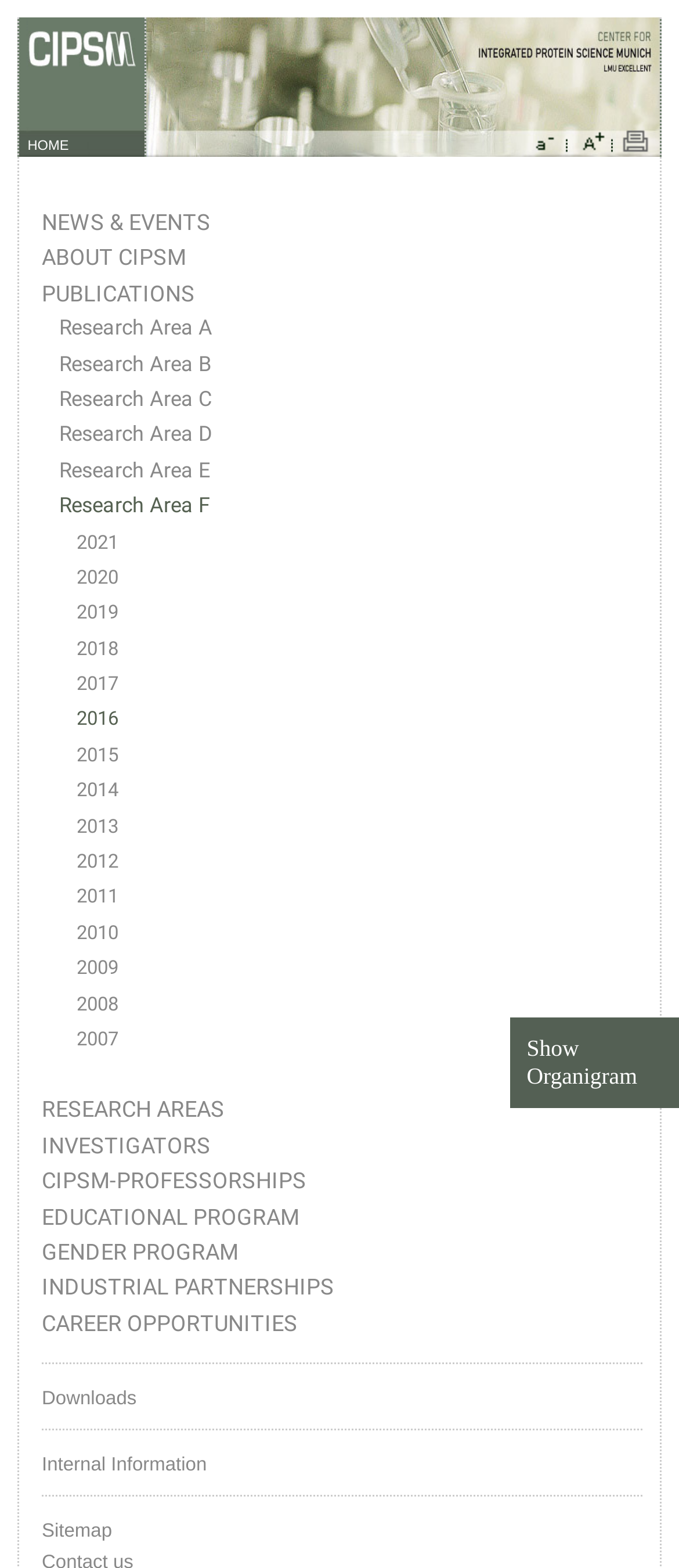Show the bounding box coordinates of the region that should be clicked to follow the instruction: "Print the current page."

[0.903, 0.09, 0.962, 0.102]